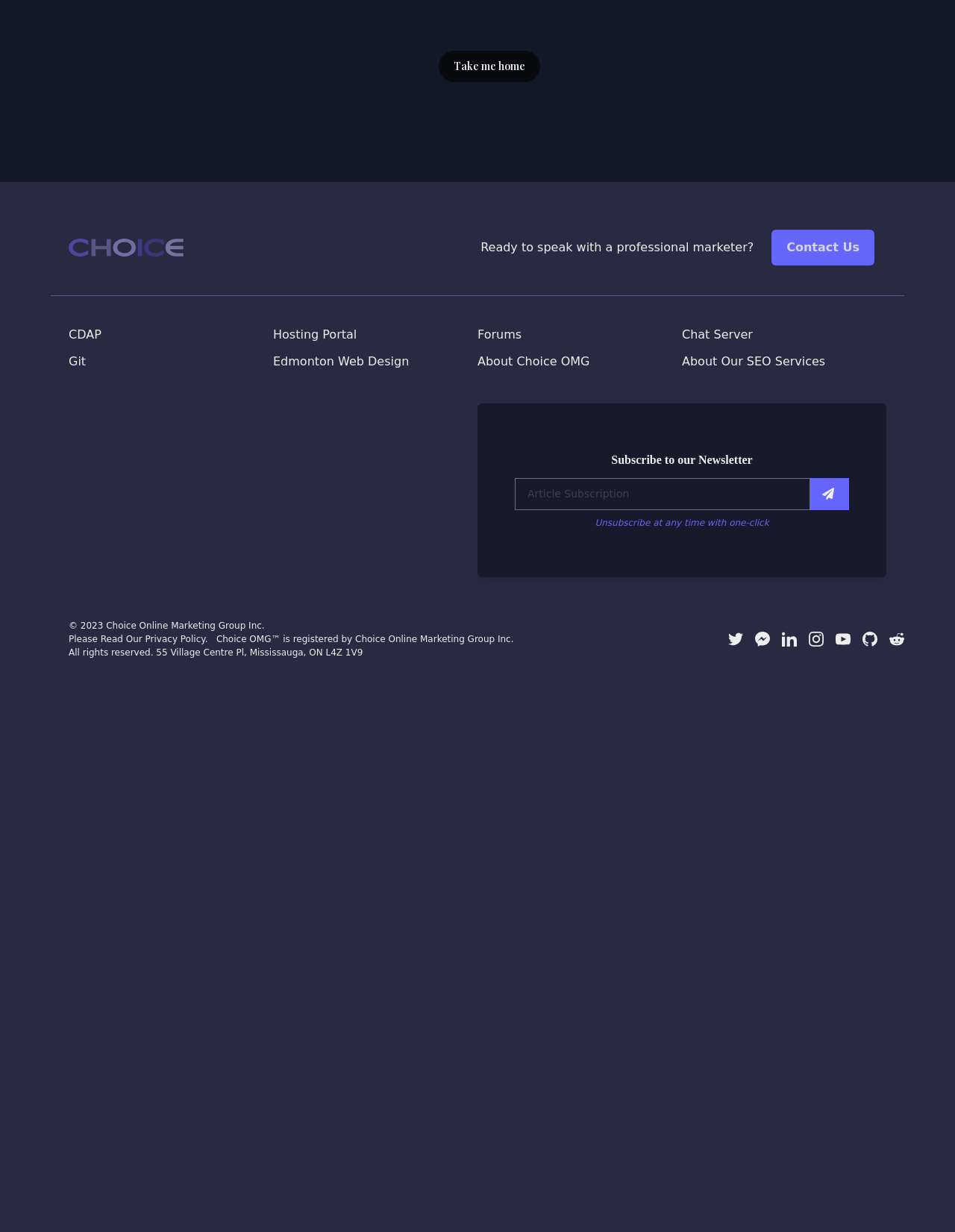Provide the bounding box coordinates of the HTML element this sentence describes: "Wix.com". The bounding box coordinates consist of four float numbers between 0 and 1, i.e., [left, top, right, bottom].

None